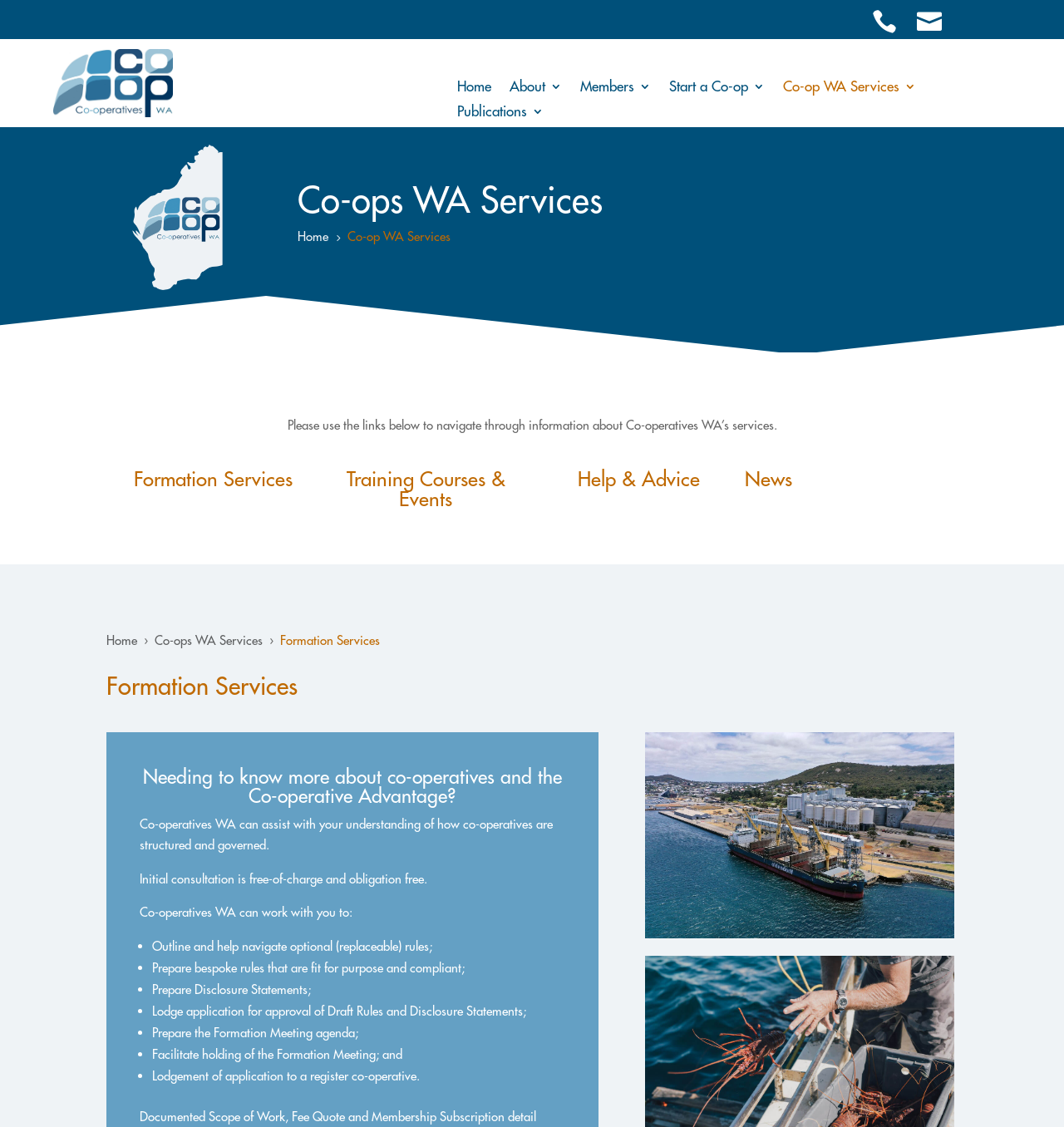Give a one-word or short phrase answer to the question: 
What services does Co-operatives WA offer?

Formation Services, Training Courses, Help & Advice, News